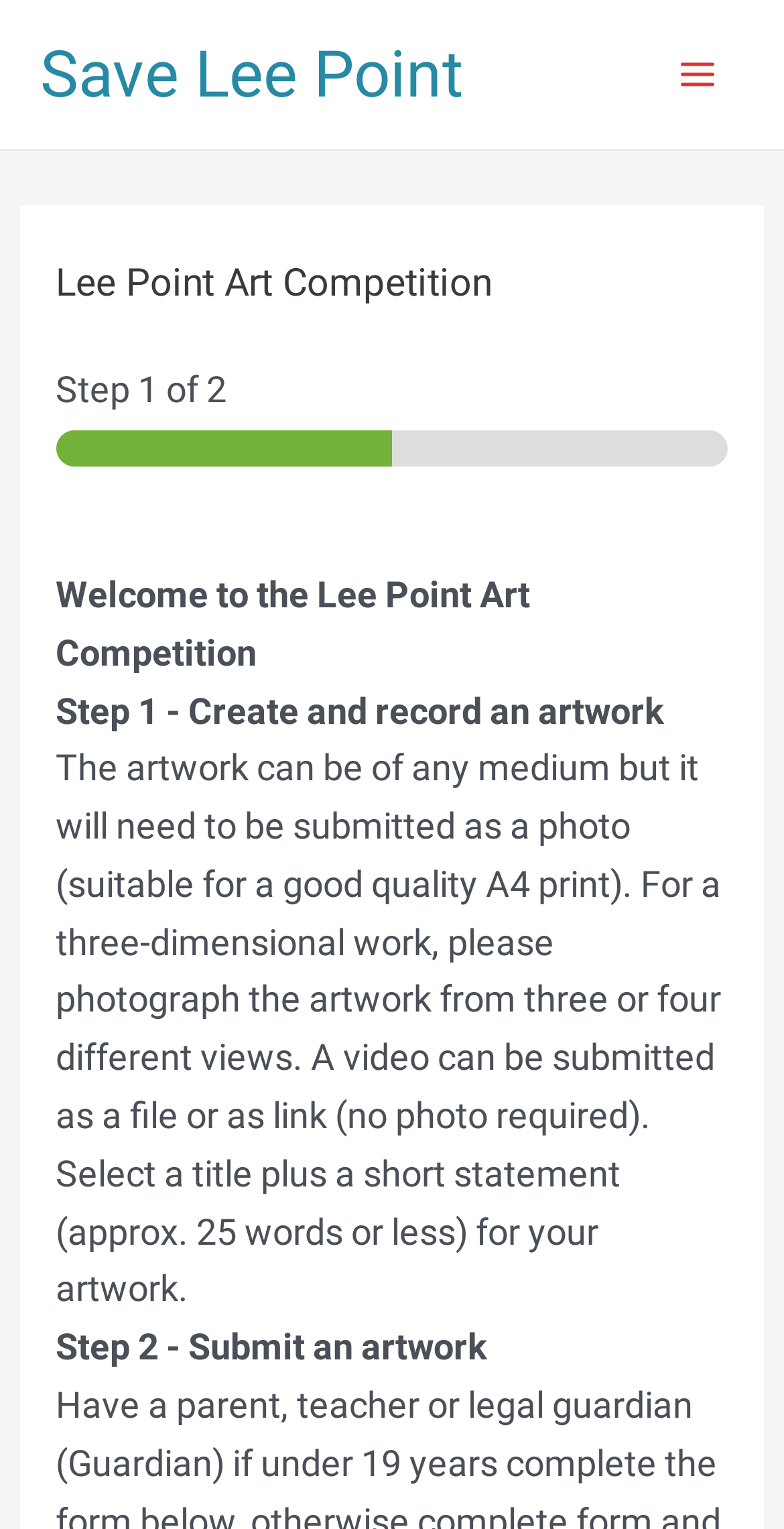What is the current step in the art competition?
Based on the image, respond with a single word or phrase.

Step 1